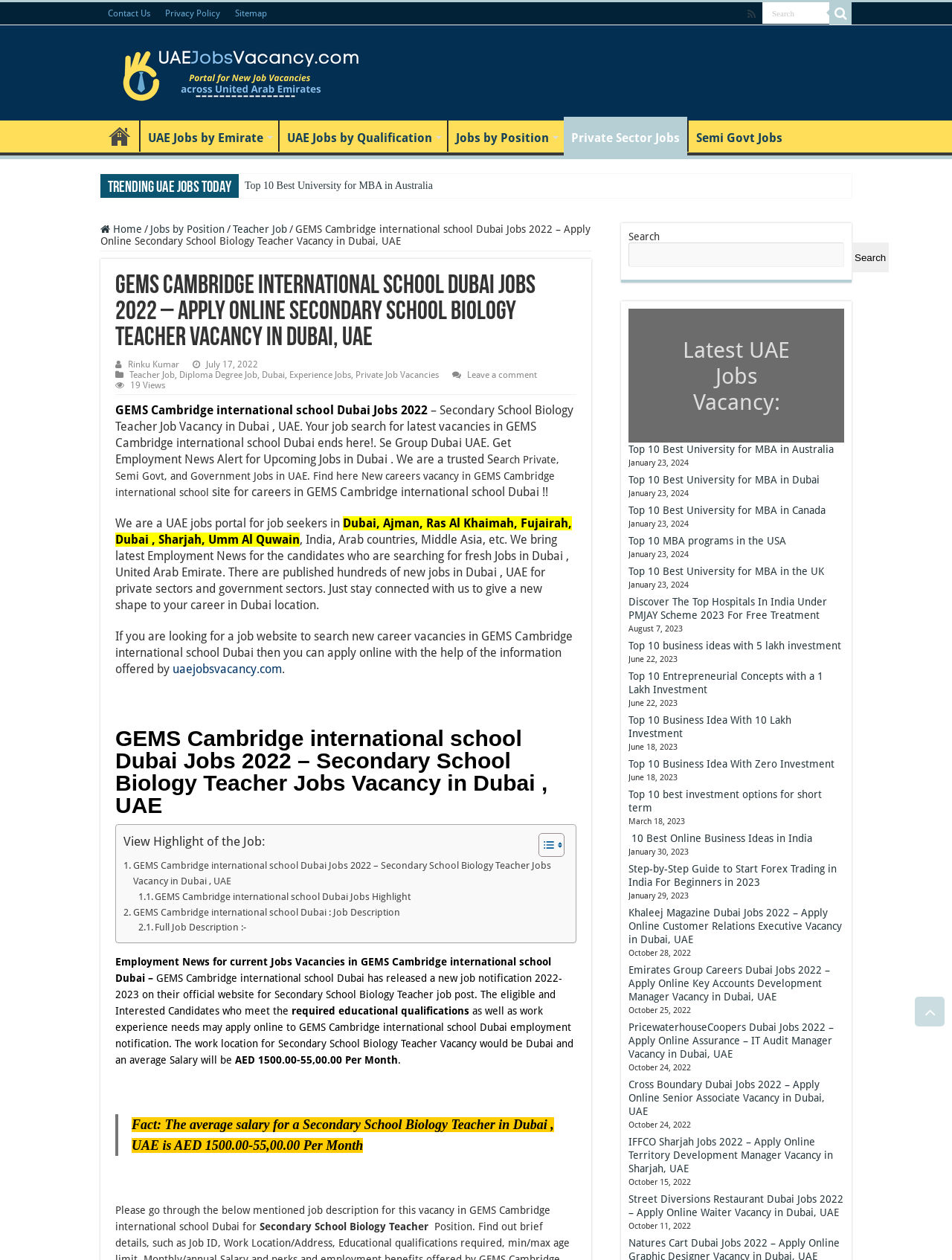Use one word or a short phrase to answer the question provided: 
What is the average salary for a Secondary School Biology Teacher in Dubai?

AED 1500.00-55,00.00 Per Month